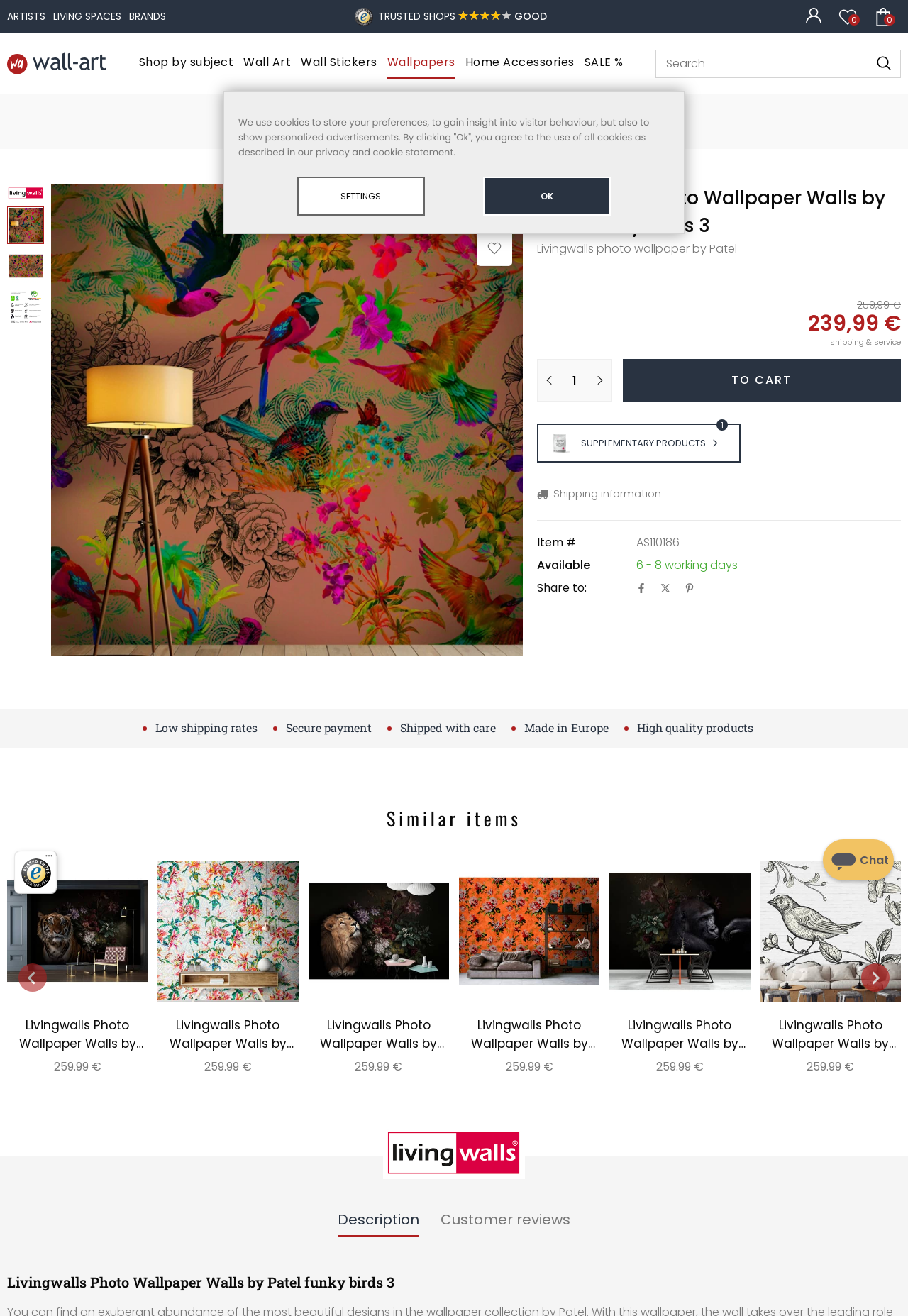Please locate the bounding box coordinates of the element's region that needs to be clicked to follow the instruction: "Go to slide 1". The bounding box coordinates should be provided as four float numbers between 0 and 1, i.e., [left, top, right, bottom].

[0.008, 0.157, 0.049, 0.185]